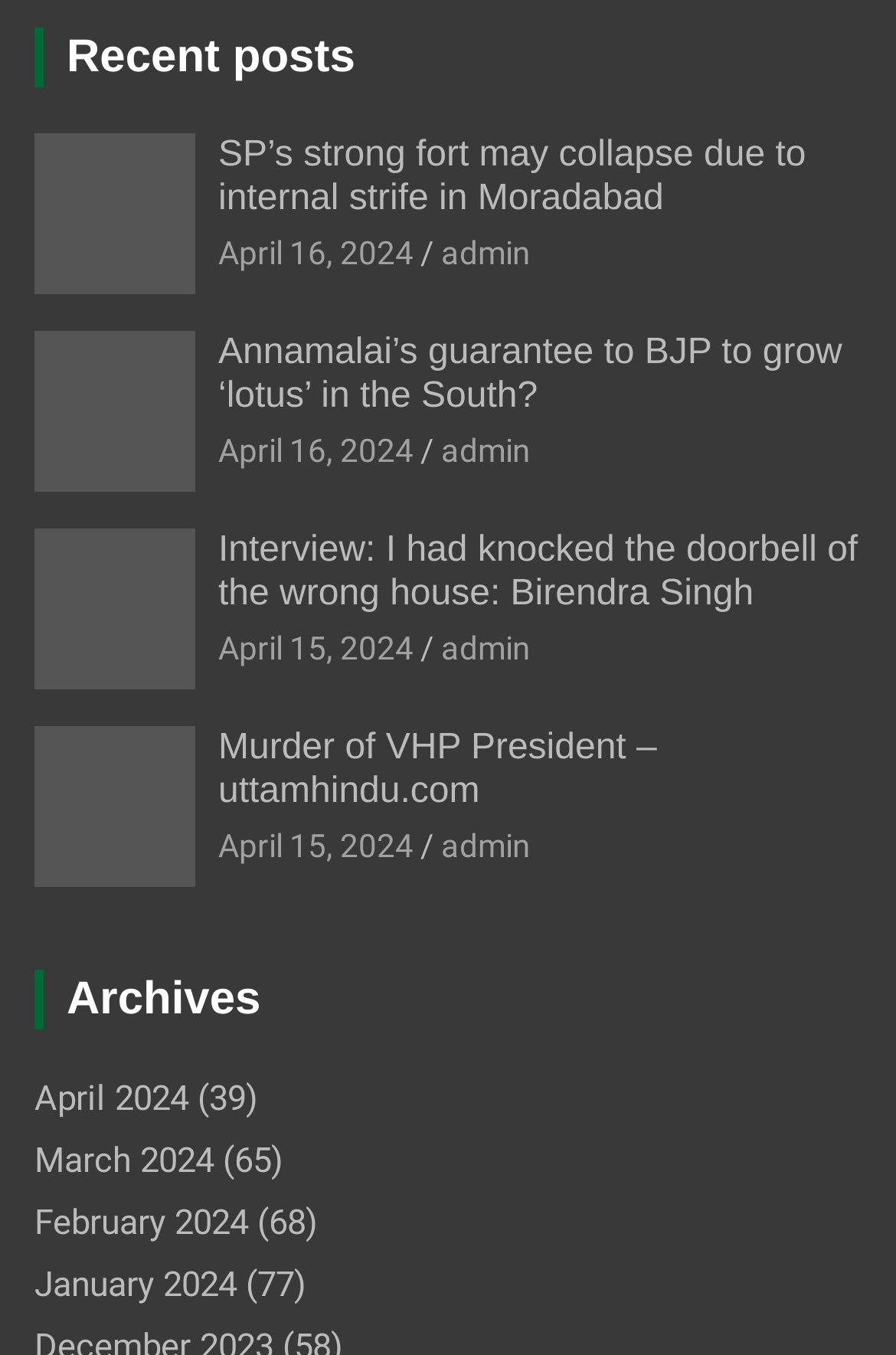Identify the bounding box coordinates of the specific part of the webpage to click to complete this instruction: "read interview with Birendra Singh".

[0.244, 0.392, 0.957, 0.453]